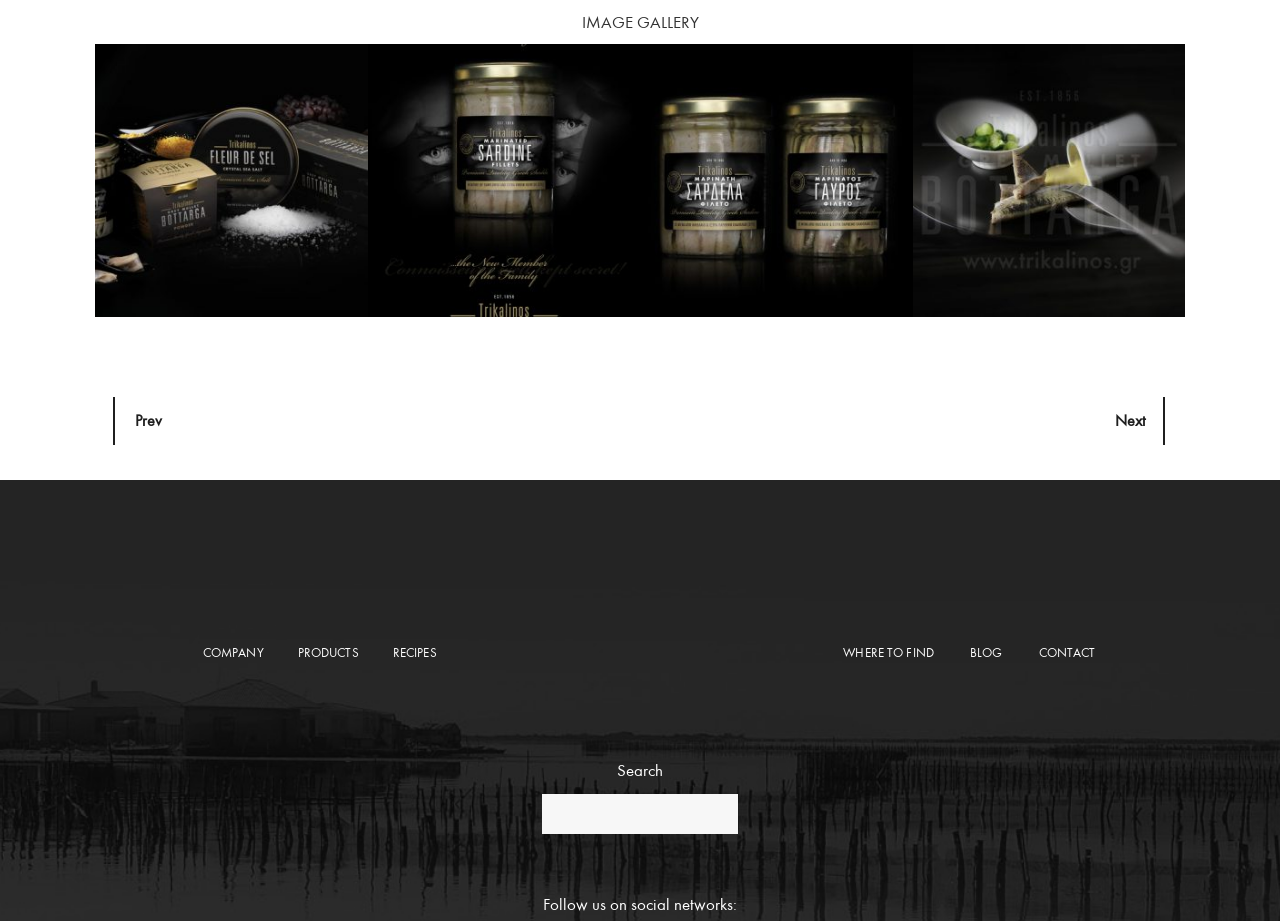Using the provided description: "alt="logo - link yo homepage"", find the bounding box coordinates of the corresponding UI element. The output should be four float numbers between 0 and 1, in the format [left, top, right, bottom].

[0.365, 0.684, 0.635, 0.733]